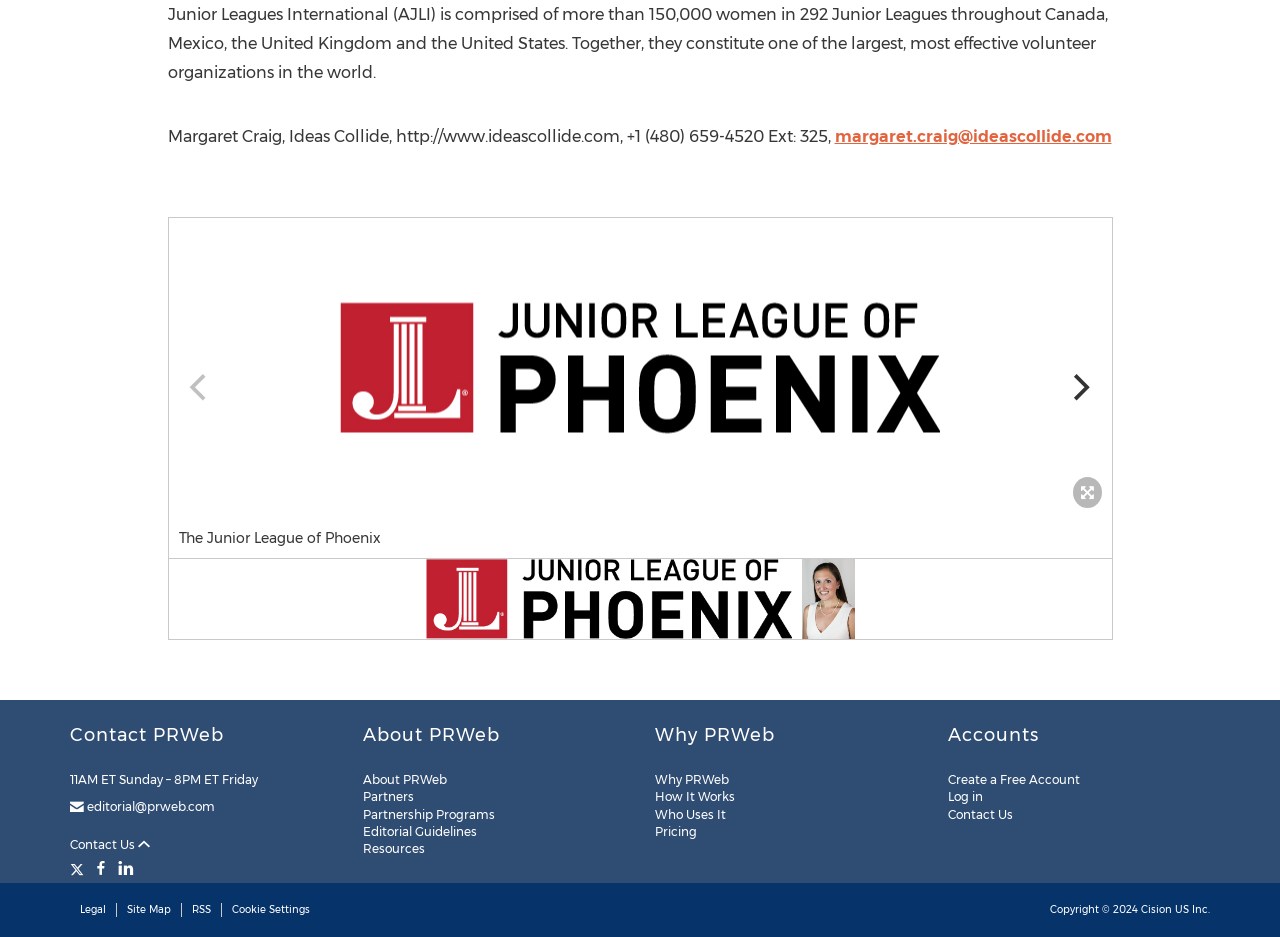Predict the bounding box coordinates for the UI element described as: "margaret.craig@ideascollide.com". The coordinates should be four float numbers between 0 and 1, presented as [left, top, right, bottom].

[0.652, 0.135, 0.868, 0.156]